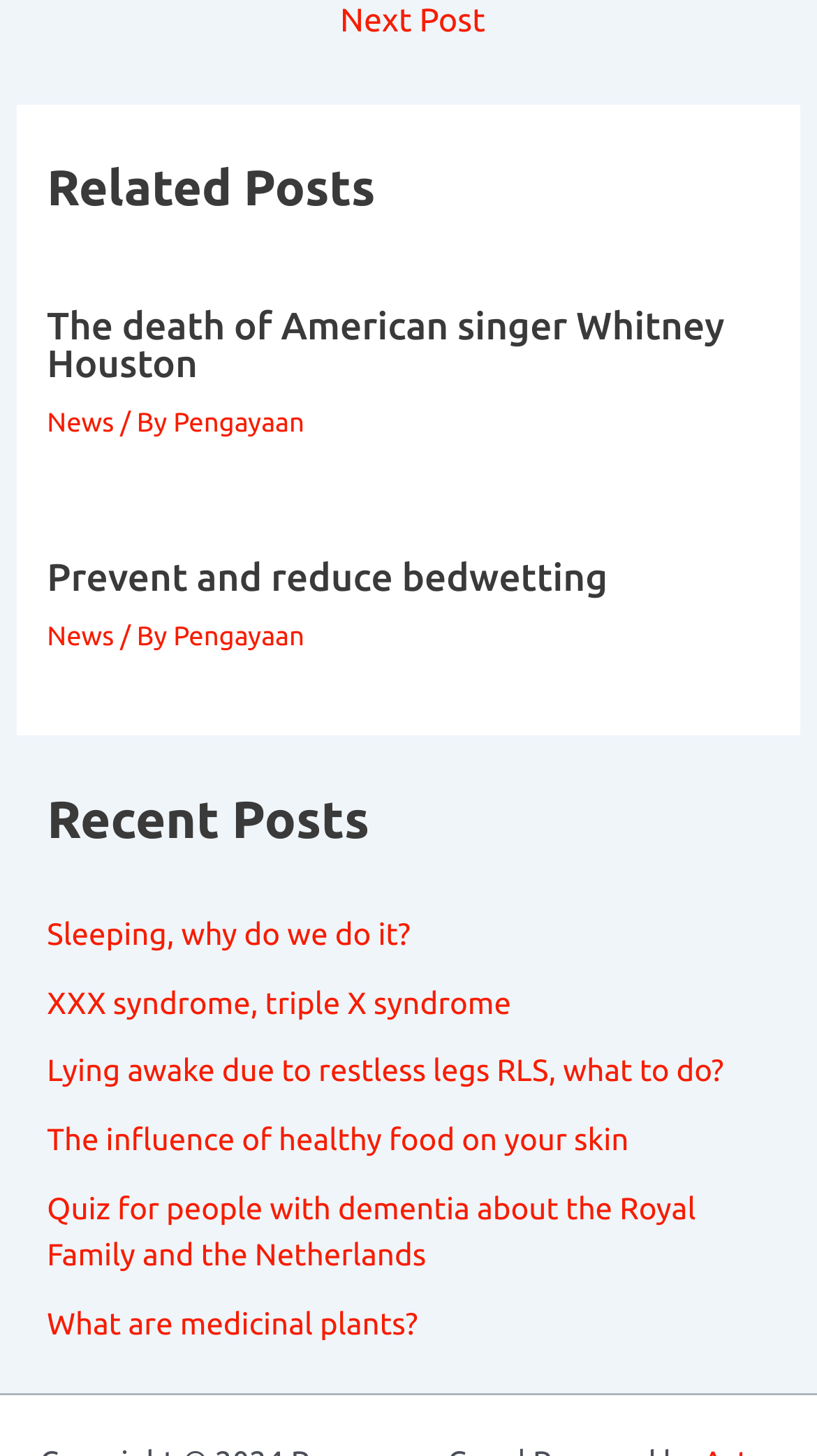Answer the question using only one word or a concise phrase: What is the category of the post 'The death of American singer Whitney Houston'?

News